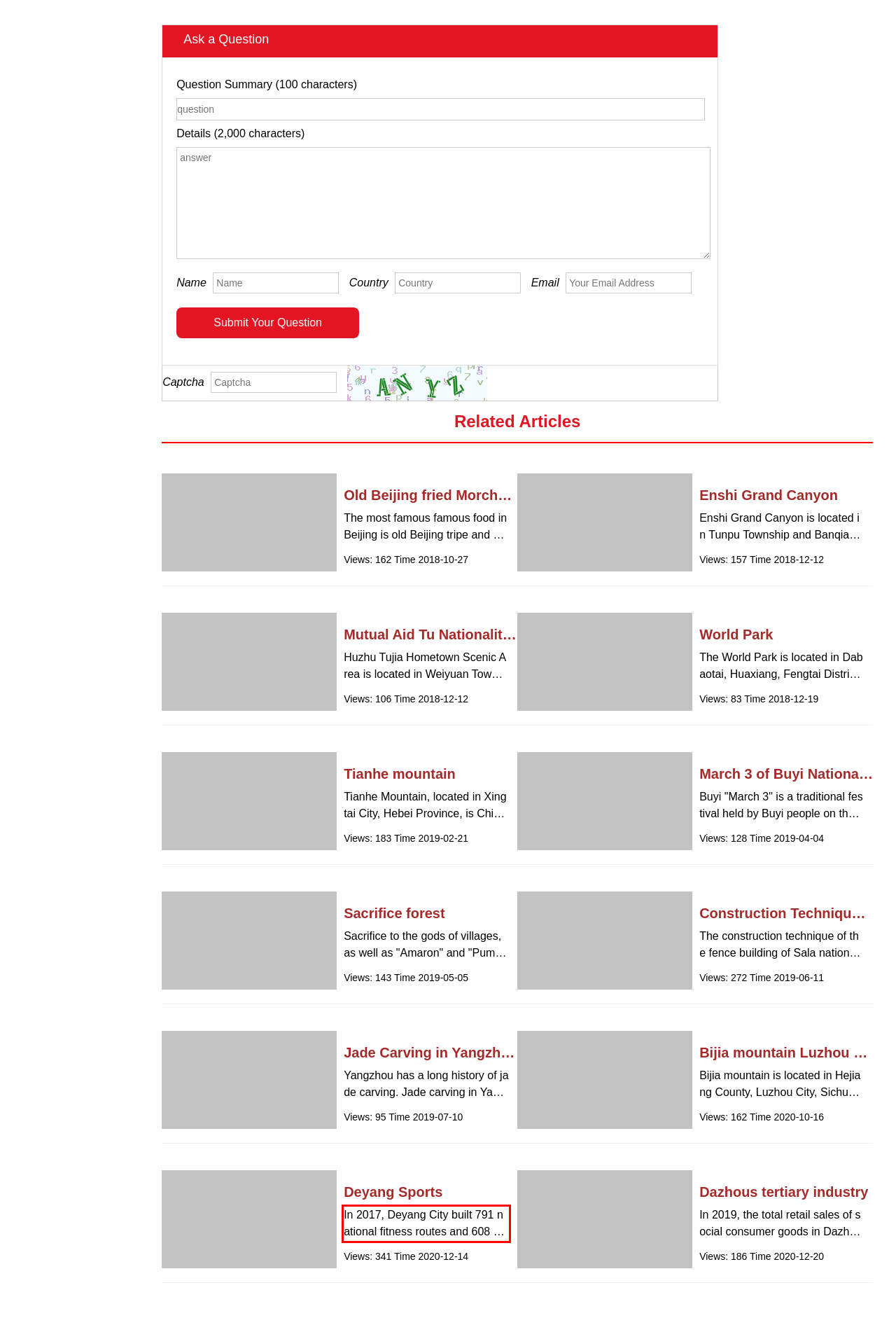Using the provided webpage screenshot, identify and read the text within the red rectangle bounding box.

In 2017, Deyang City built 791 national fitness routes and 608 national fitness projects. At the end of the year, there were 10 public stadiums and stadiums, and the annual sales of sports lottery tickets were 160 million yuan..